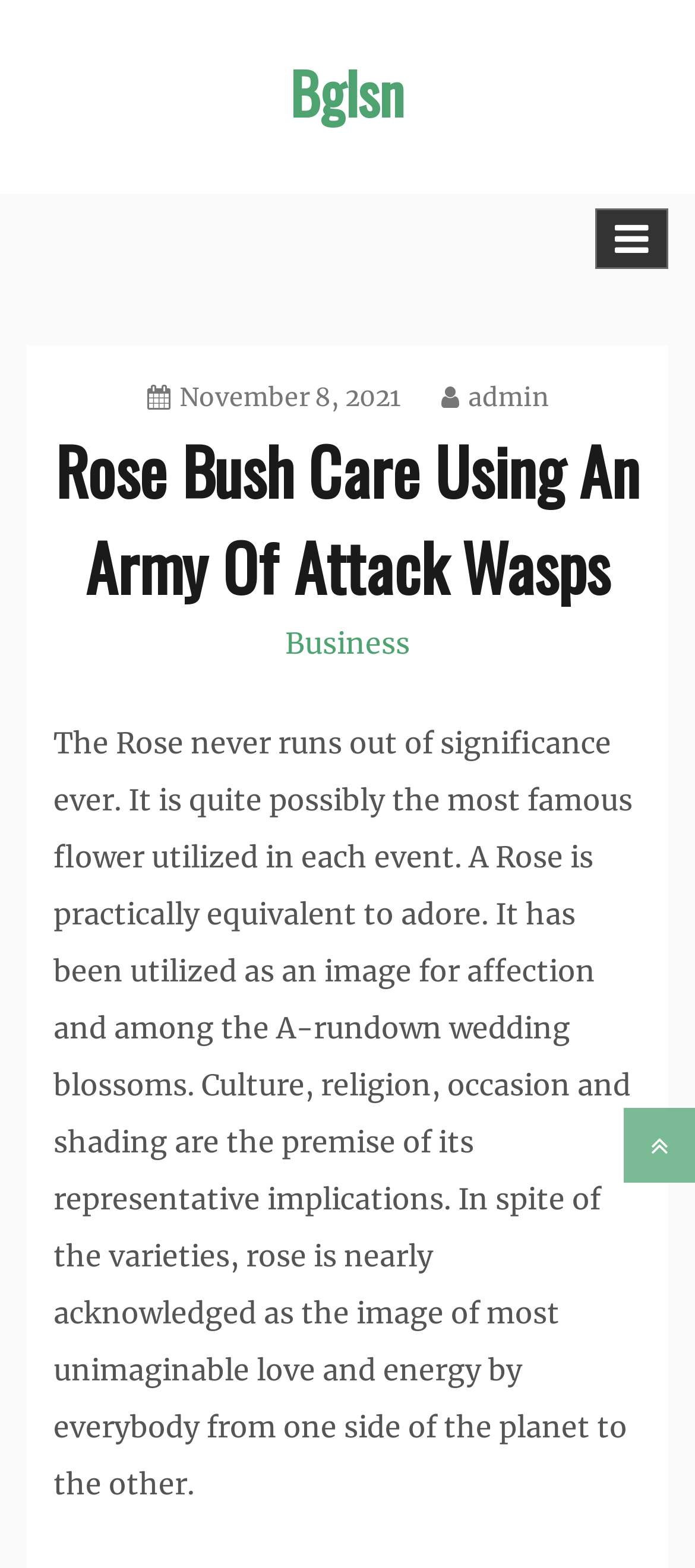What is the date of the latest article?
Answer the question with a detailed and thorough explanation.

I found the date of the latest article by looking at the link with the calendar icon, which is located in the header section of the webpage. The link has the text 'November 8, 2021' and is accompanied by a time element, indicating that it is the date of publication.